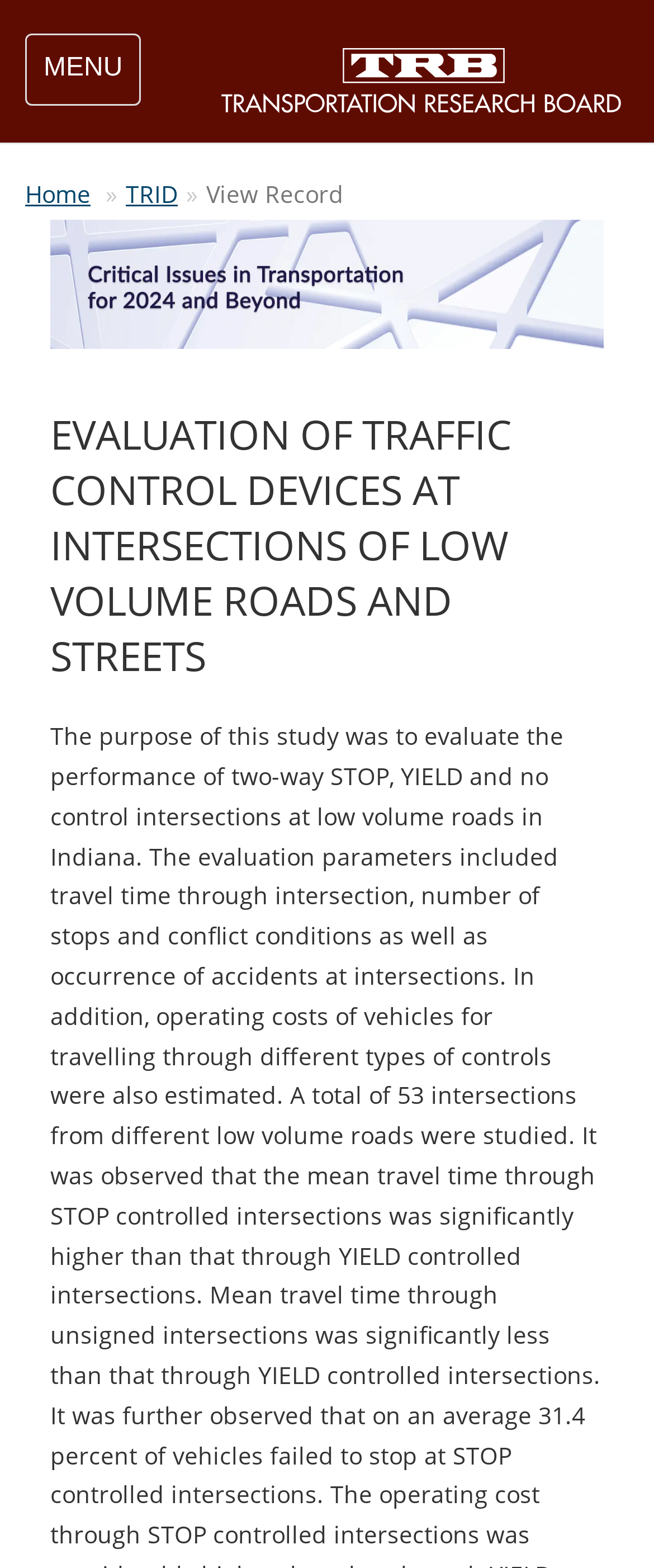Predict the bounding box coordinates of the area that should be clicked to accomplish the following instruction: "Go to home page". The bounding box coordinates should consist of four float numbers between 0 and 1, i.e., [left, top, right, bottom].

[0.375, 0.151, 0.674, 0.194]